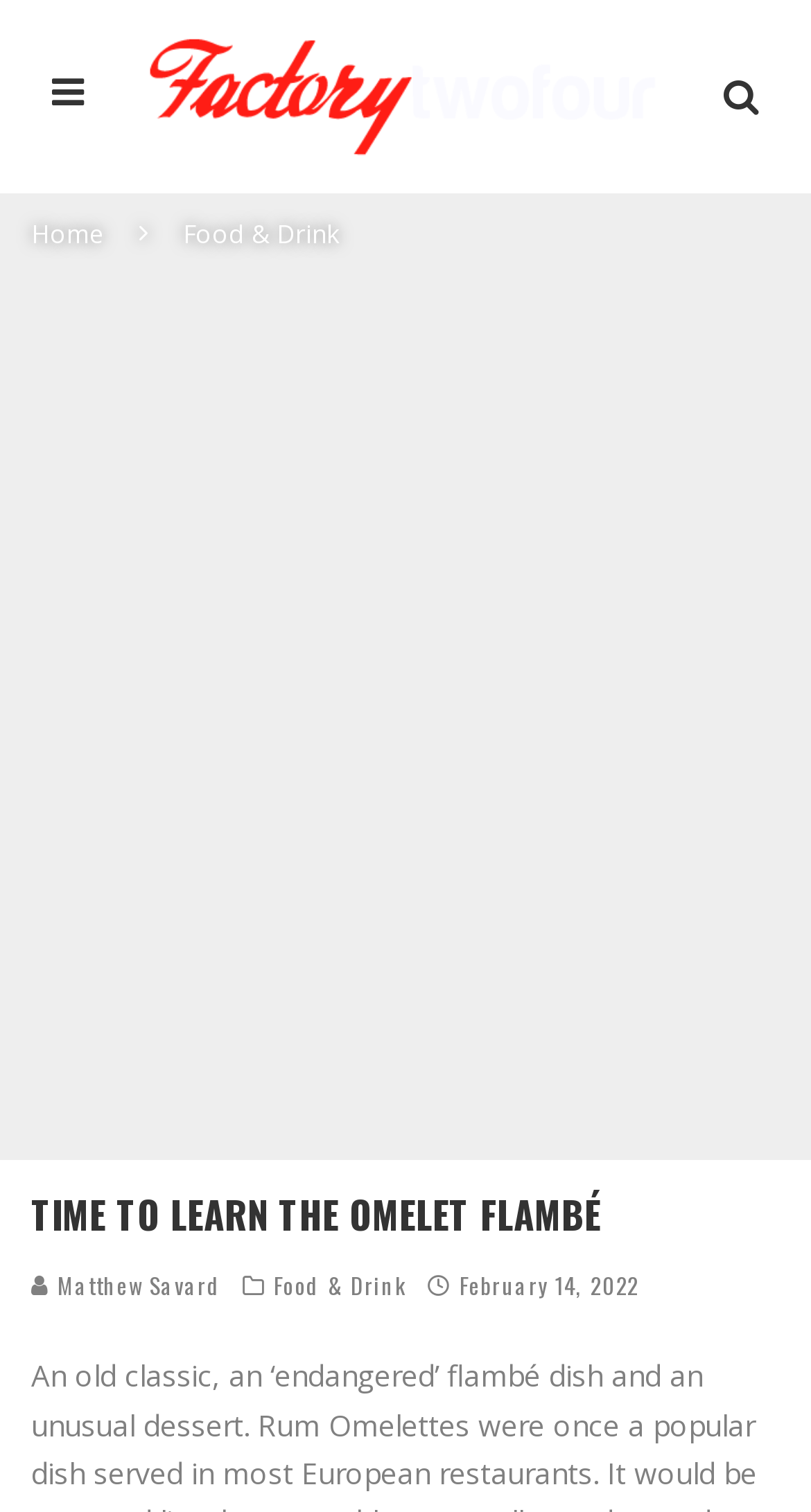How many navigation links are in the top section?
Please elaborate on the answer to the question with detailed information.

I found the answer by counting the link elements in the top section of the webpage, which are '' with bounding box coordinates [0.038, 0.043, 0.128, 0.084], '' with bounding box coordinates [0.179, 0.021, 0.815, 0.107], and '' with bounding box coordinates [0.867, 0.031, 0.962, 0.097].